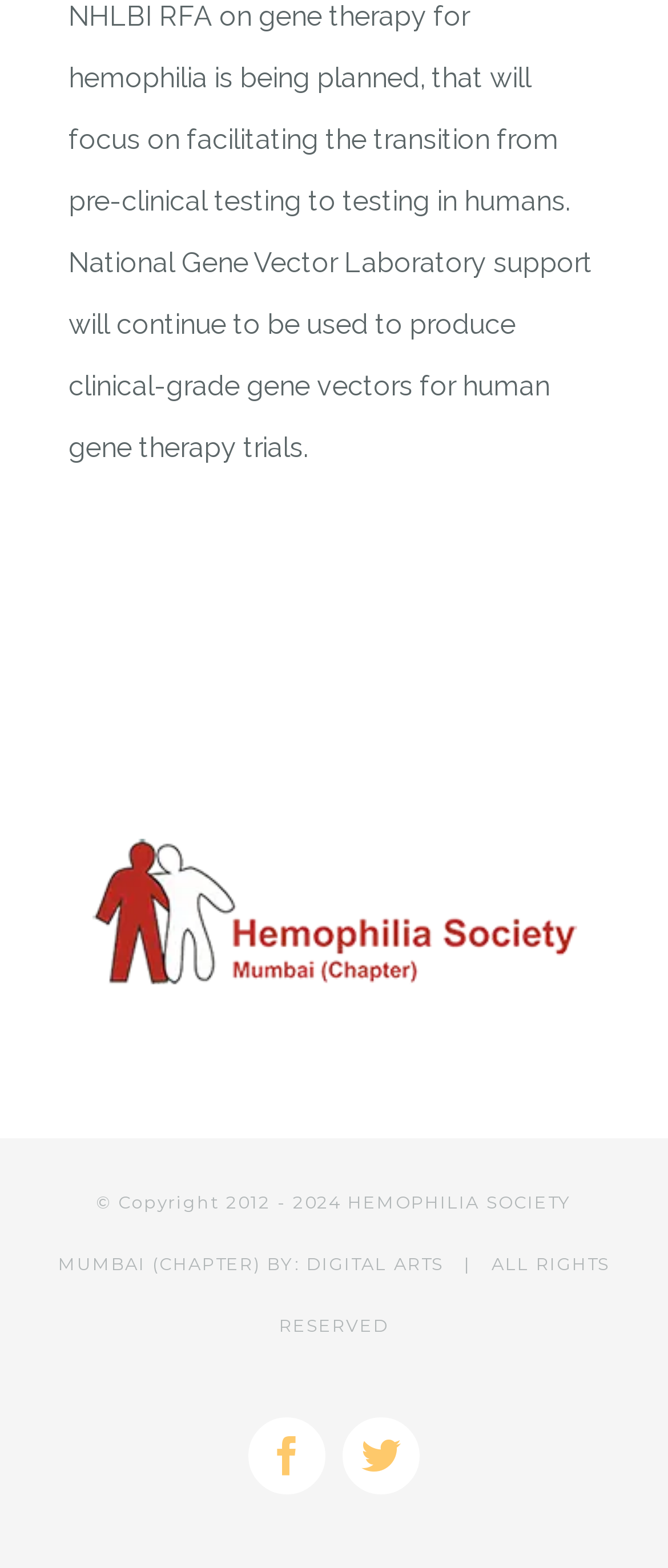Using the webpage screenshot, find the UI element described by twitter. Provide the bounding box coordinates in the format (top-left x, top-left y, bottom-right x, bottom-right y), ensuring all values are floating point numbers between 0 and 1.

[0.513, 0.903, 0.628, 0.953]